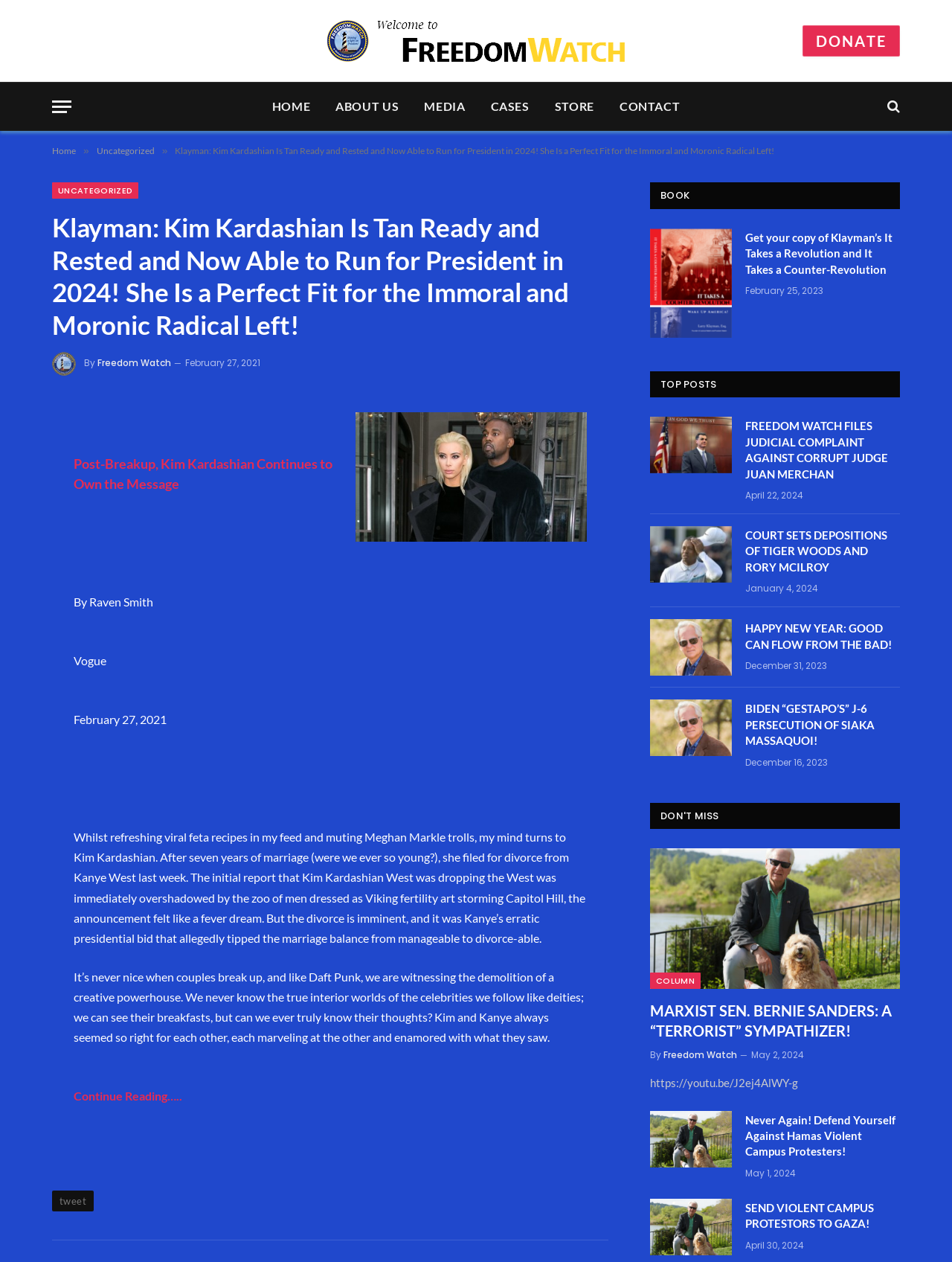Can you determine the main header of this webpage?

Klayman: Kim Kardashian Is Tan Ready and Rested and Now Able to Run for President in 2024! She Is a Perfect Fit for the Immoral and Moronic Radical Left!